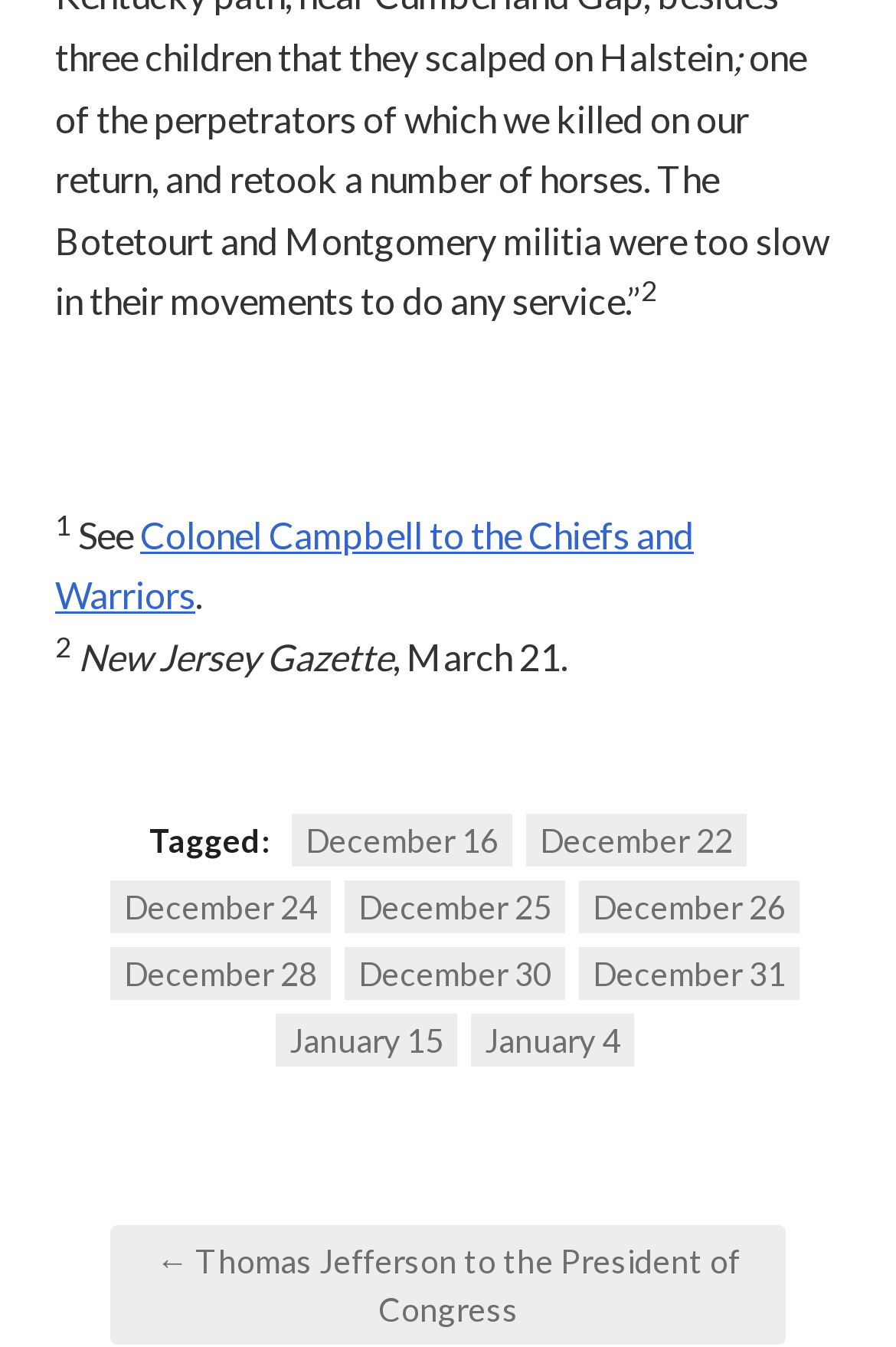How many links are there in the footer section?
Provide a one-word or short-phrase answer based on the image.

9